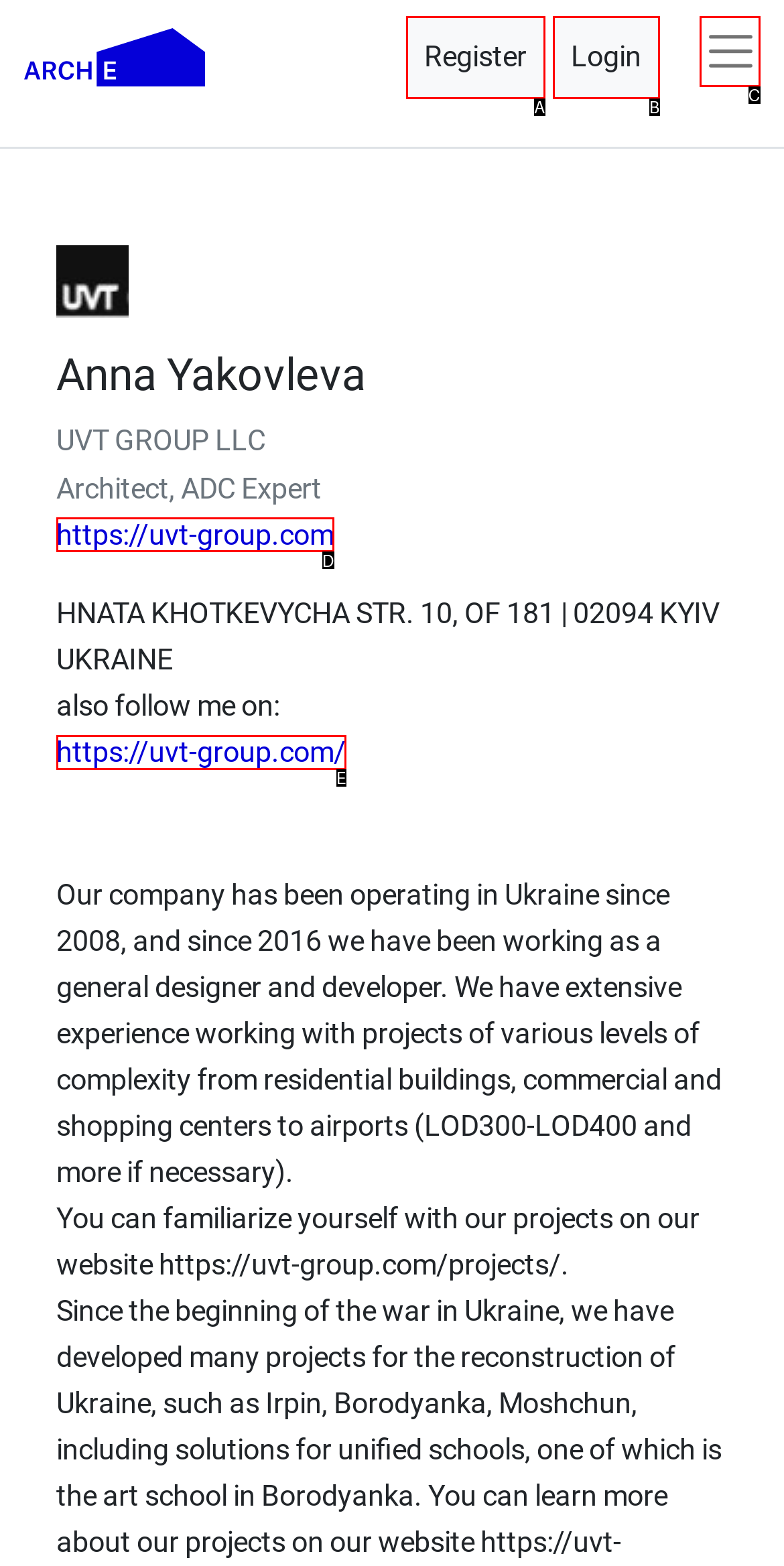Assess the description: × and select the option that matches. Provide the letter of the chosen option directly from the given choices.

C